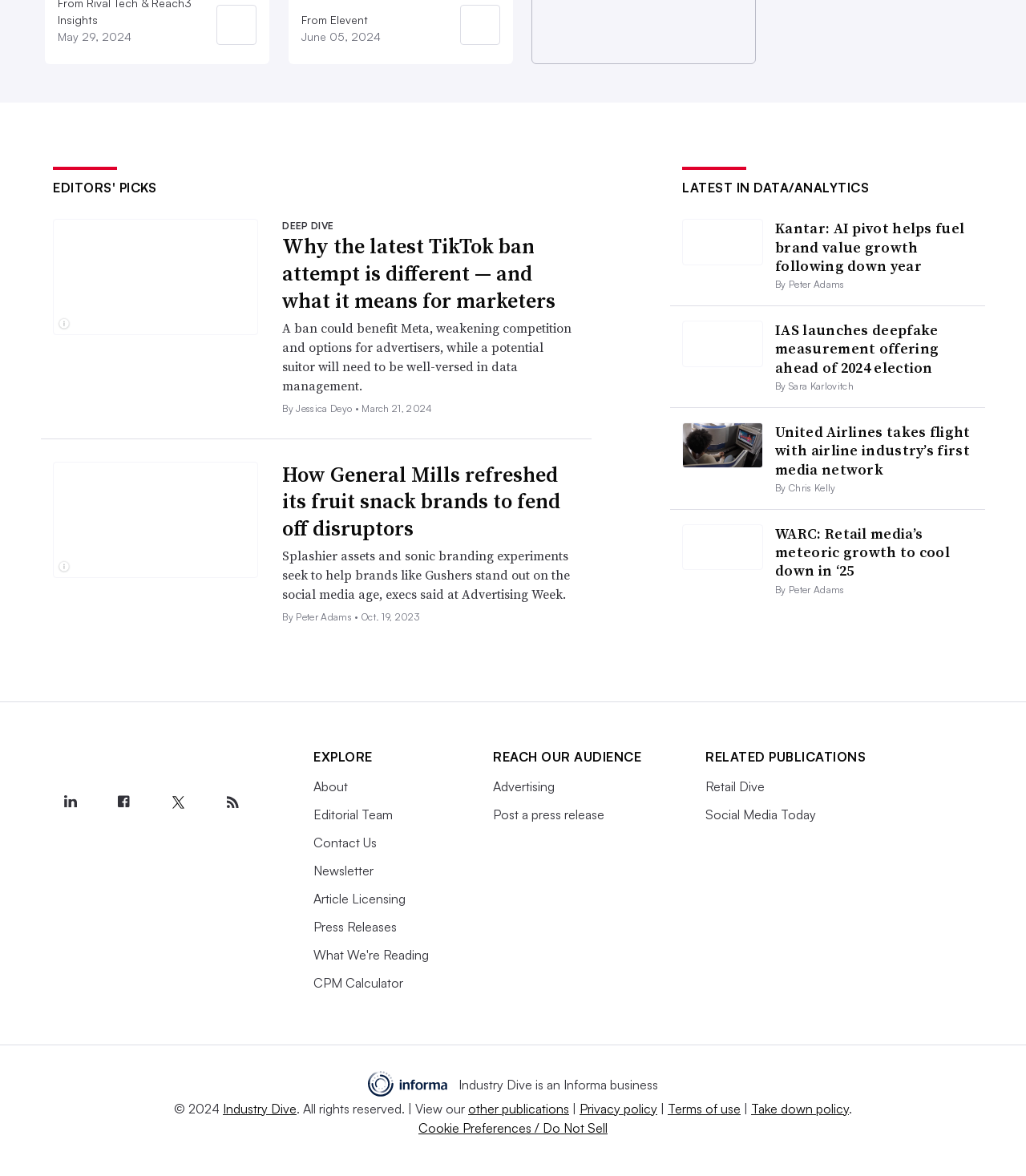What is the topic of the article with the image of people holding signs?
Look at the screenshot and give a one-word or phrase answer.

TikTok ban